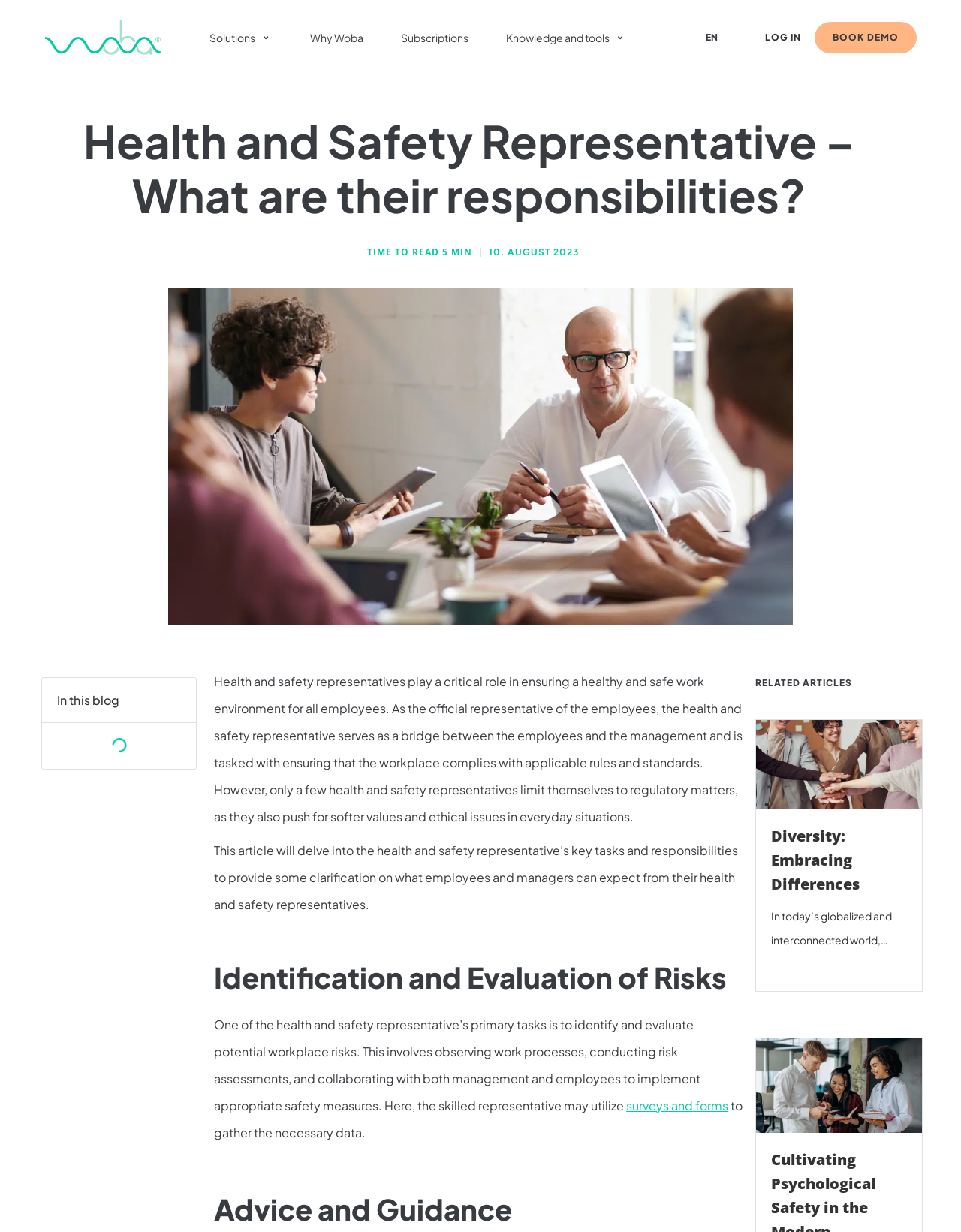What is the estimated time to read the article?
Please provide a comprehensive answer based on the information in the image.

The webpage displays a 'TIME TO READ 5 MIN' label, indicating that the estimated time to read the article is 5 minutes.